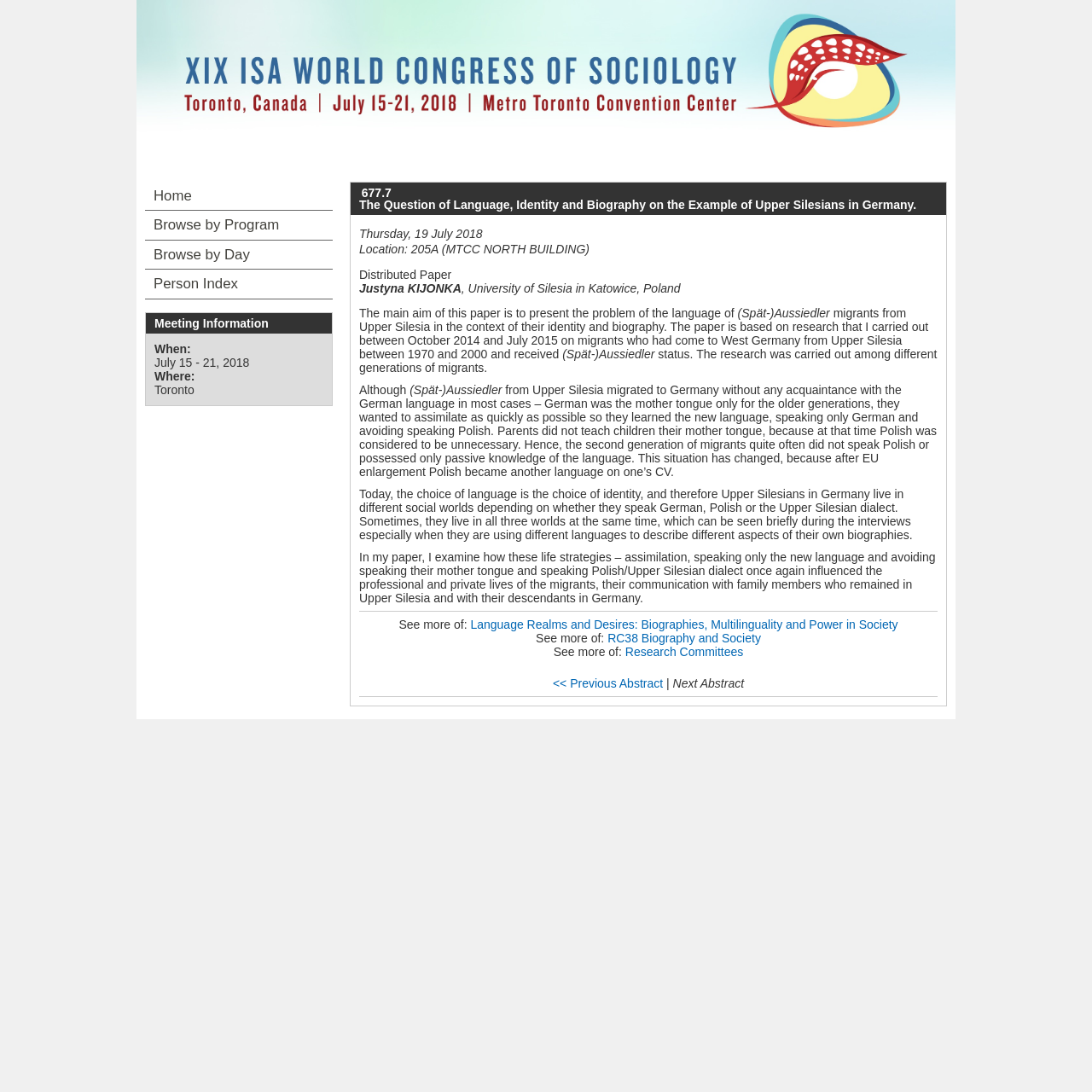Predict the bounding box coordinates of the UI element that matches this description: "RC38 Biography and Society". The coordinates should be in the format [left, top, right, bottom] with each value between 0 and 1.

[0.556, 0.578, 0.697, 0.591]